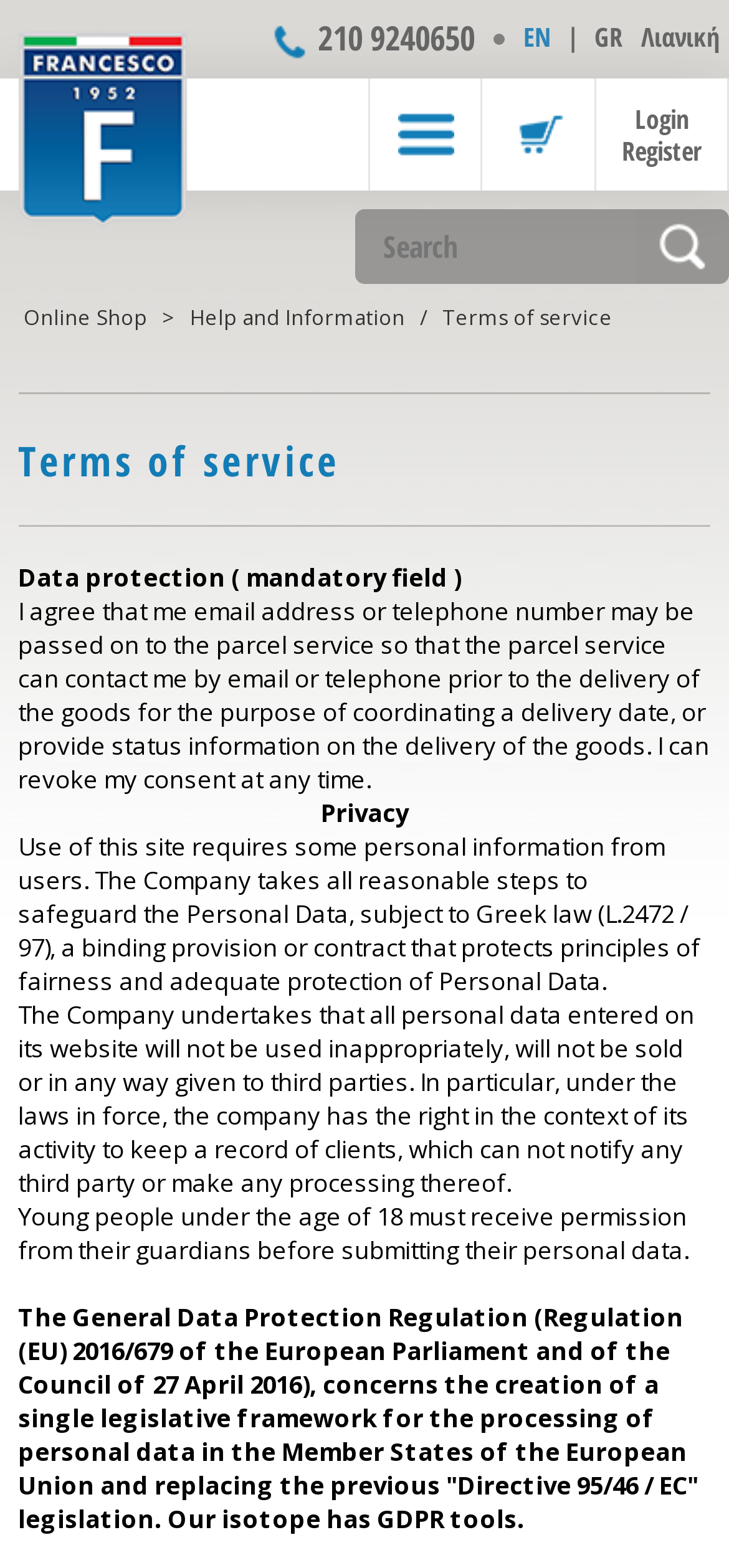Determine the bounding box coordinates of the clickable element necessary to fulfill the instruction: "Click the 'Online Shop' link". Provide the coordinates as four float numbers within the 0 to 1 range, i.e., [left, top, right, bottom].

[0.033, 0.193, 0.202, 0.211]